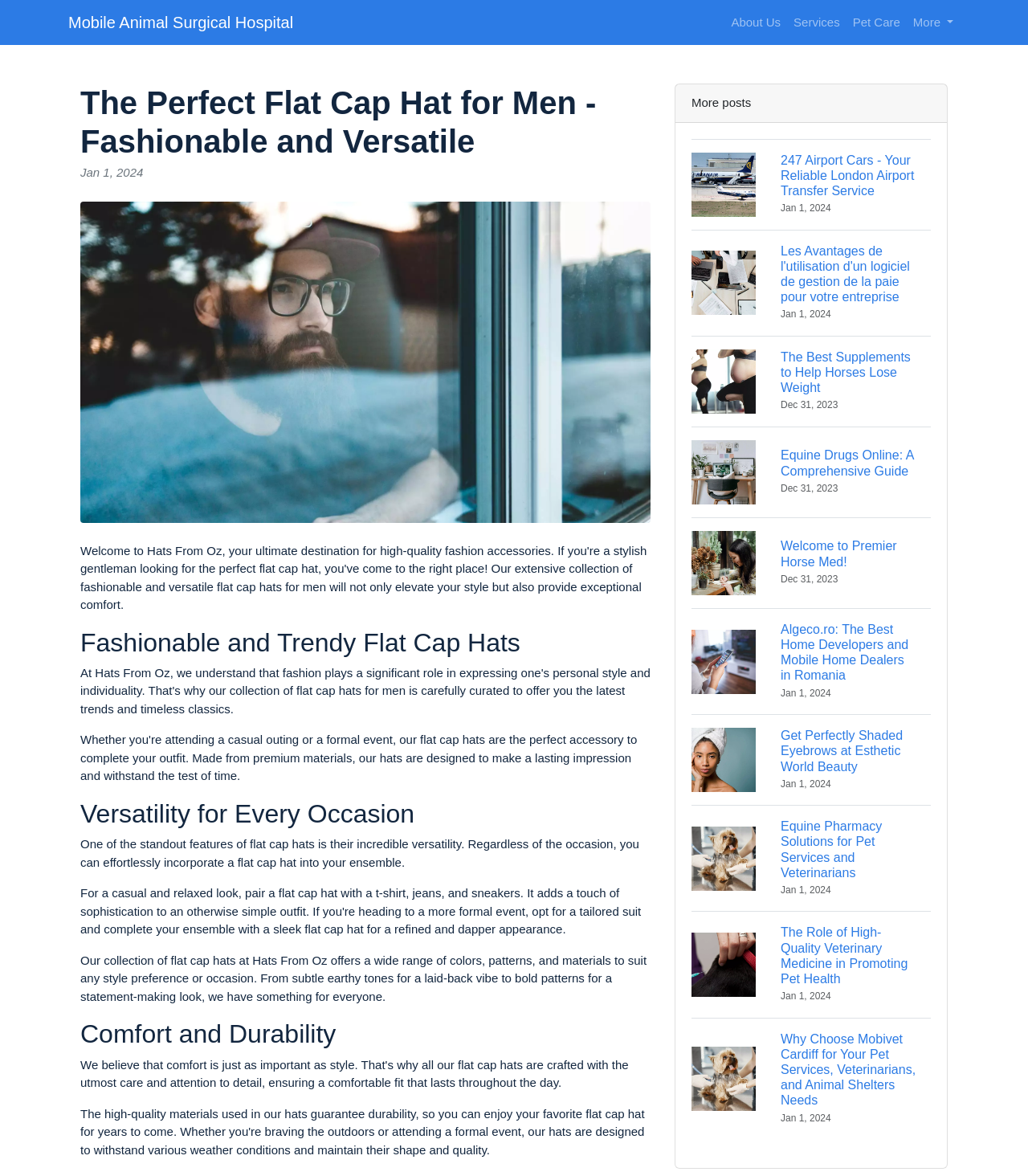What is the name of the website?
Your answer should be a single word or phrase derived from the screenshot.

Hats From Oz